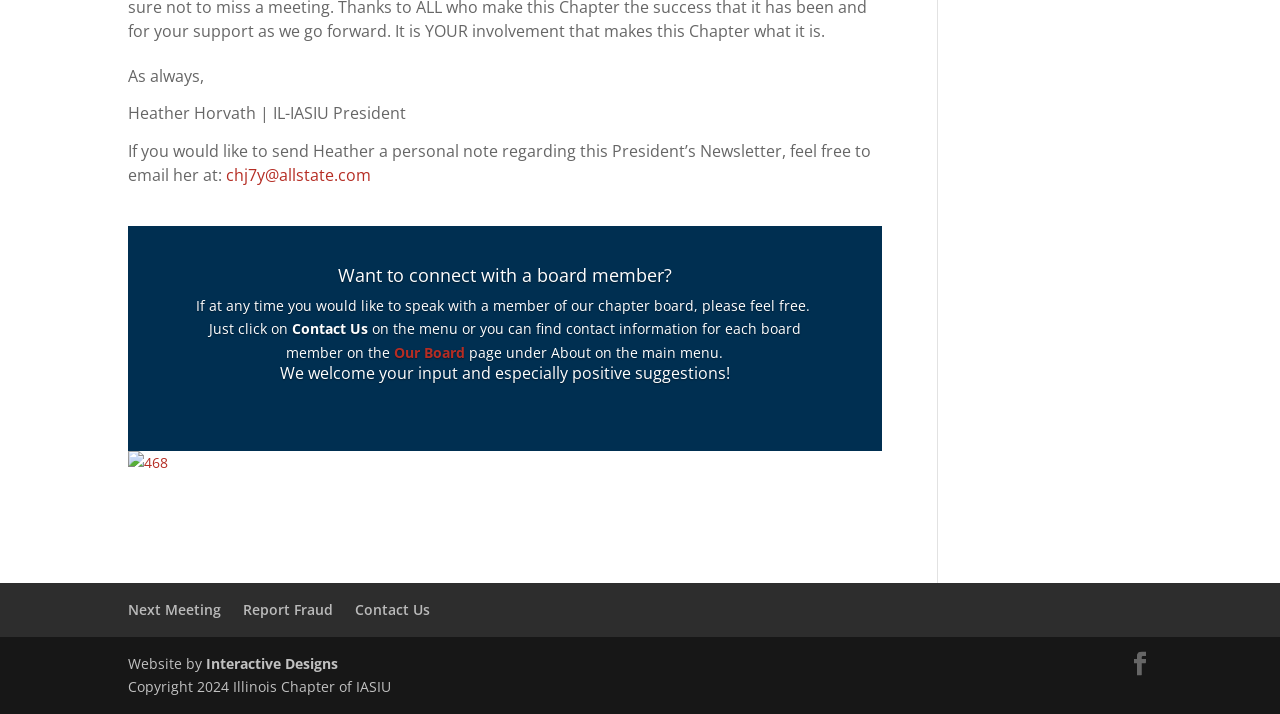Indicate the bounding box coordinates of the element that must be clicked to execute the instruction: "Email the IL-IASIU President". The coordinates should be given as four float numbers between 0 and 1, i.e., [left, top, right, bottom].

[0.177, 0.23, 0.29, 0.261]